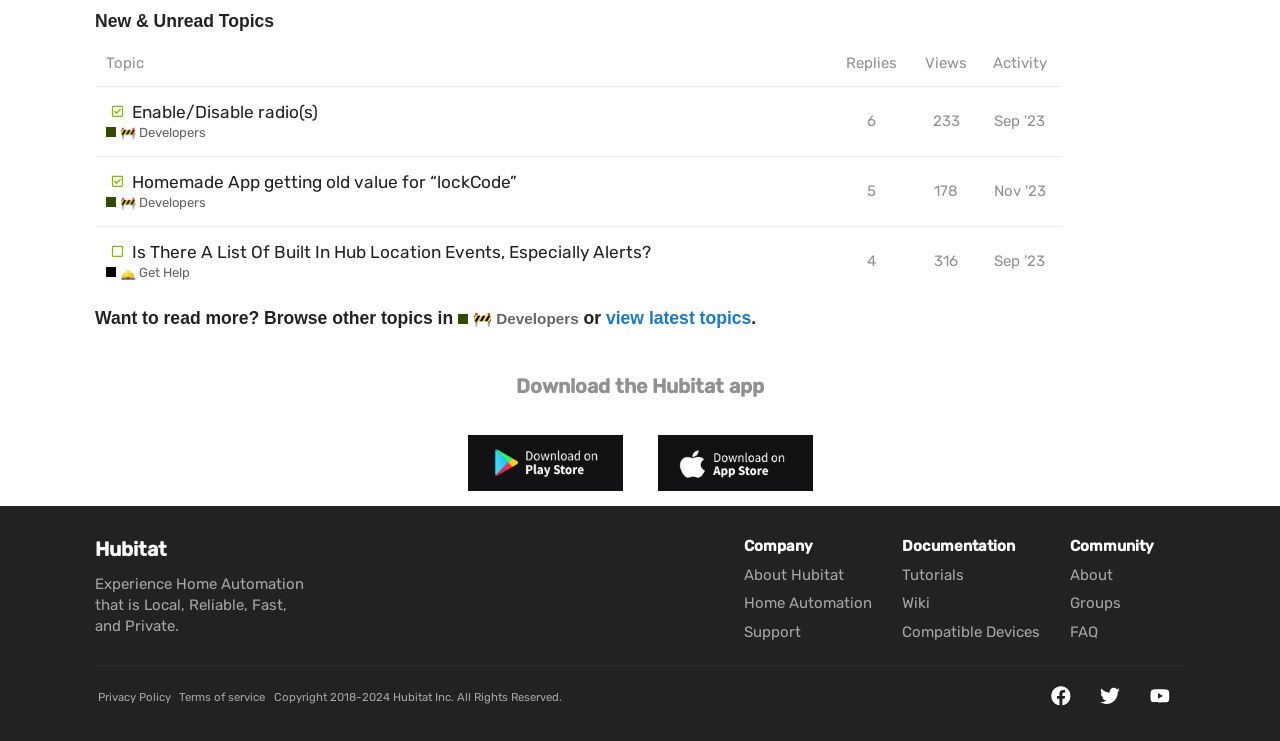Determine the bounding box coordinates for the area that should be clicked to carry out the following instruction: "Read about Is There A List Of Built In Hub Location Events, Especially Alerts?".

[0.103, 0.306, 0.509, 0.374]